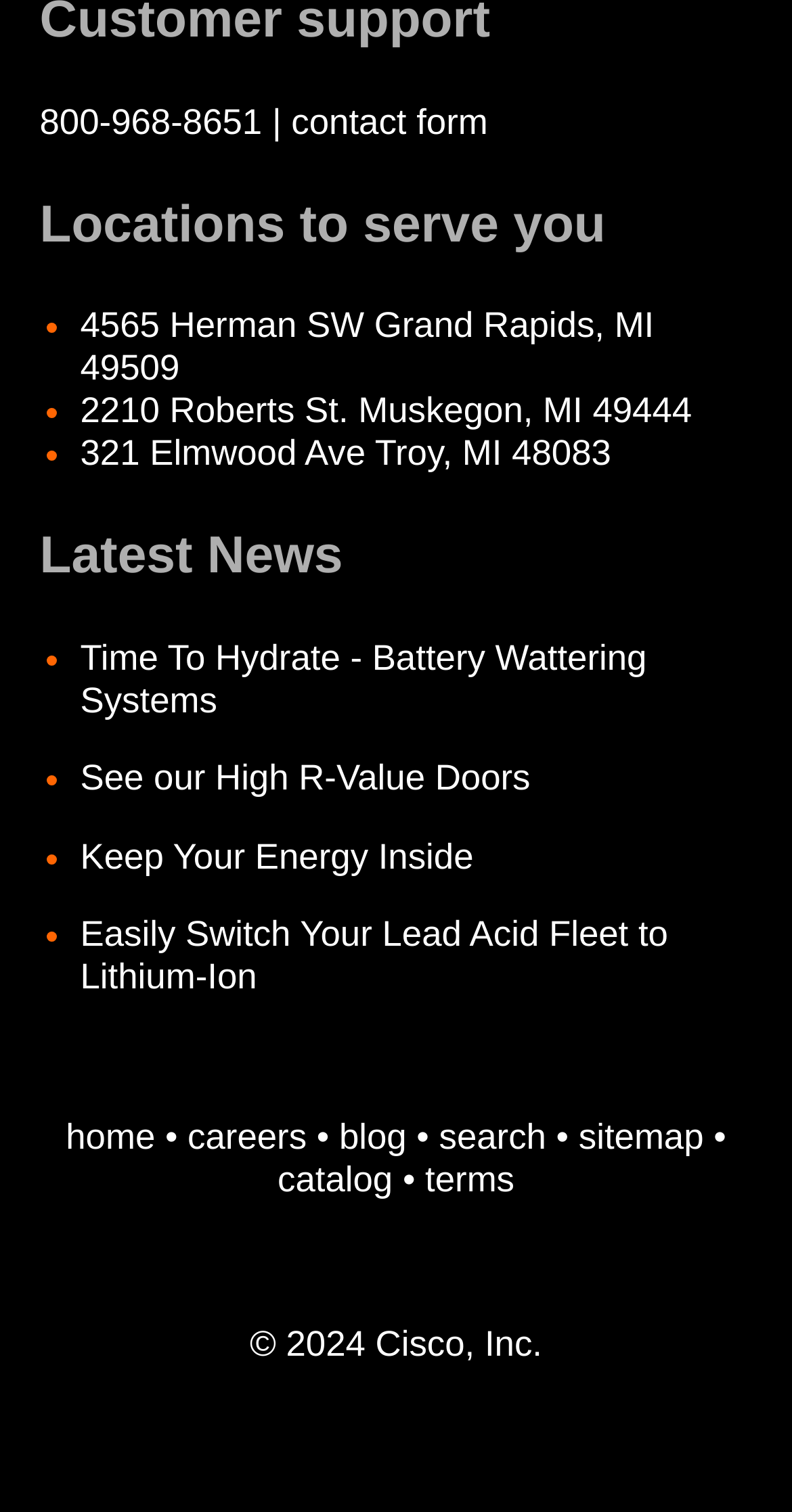Locate the bounding box of the UI element based on this description: "Keep Your Energy Inside". Provide four float numbers between 0 and 1 as [left, top, right, bottom].

[0.101, 0.553, 0.598, 0.58]